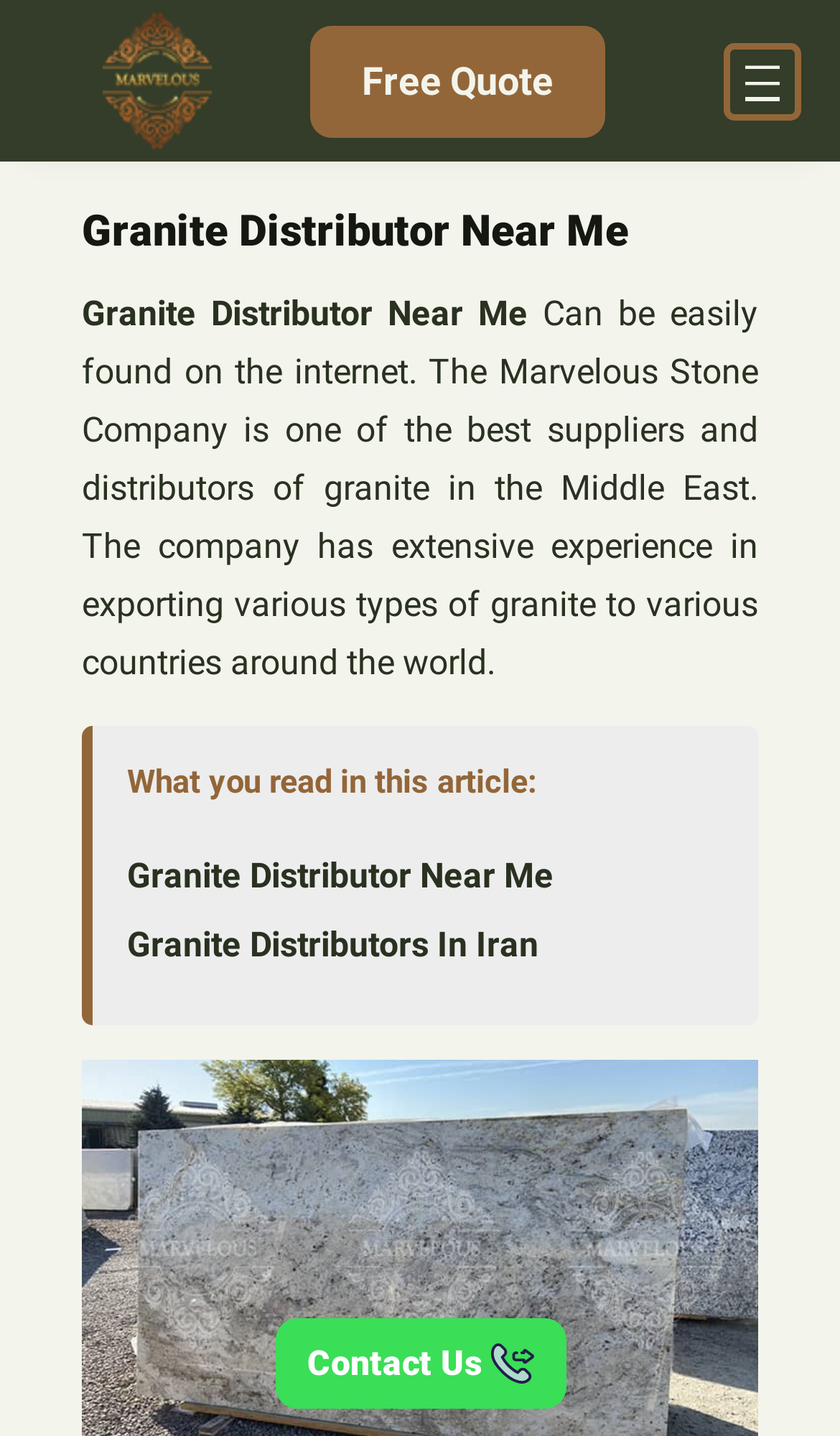Find the bounding box coordinates for the element described here: "Contact Us".

[0.327, 0.918, 0.673, 0.981]